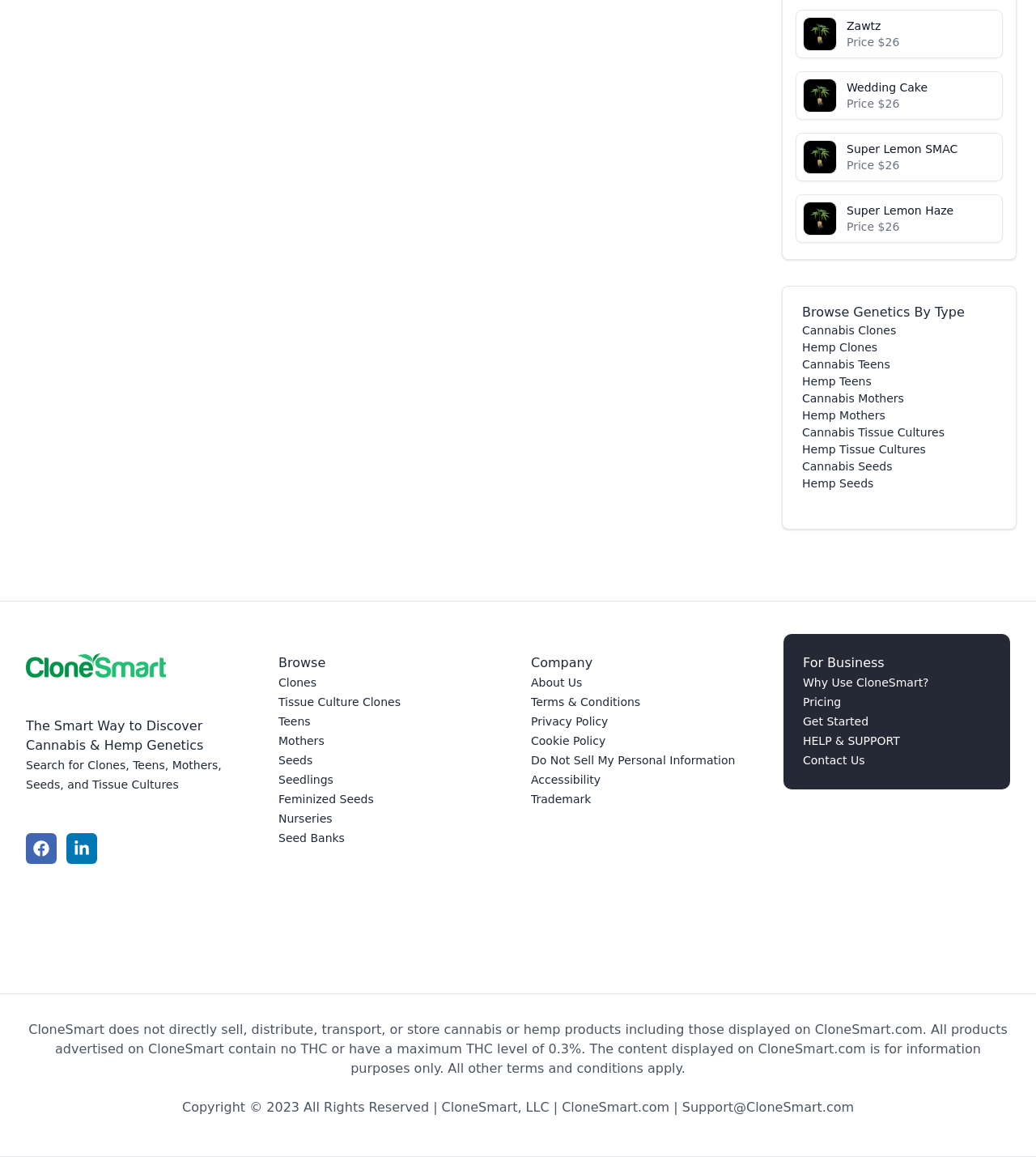Identify the bounding box for the given UI element using the description provided. Coordinates should be in the format (top-left x, top-left y, bottom-right x, bottom-right y) and must be between 0 and 1. Here is the description: Wedding Cake Price $26

[0.817, 0.069, 0.961, 0.097]